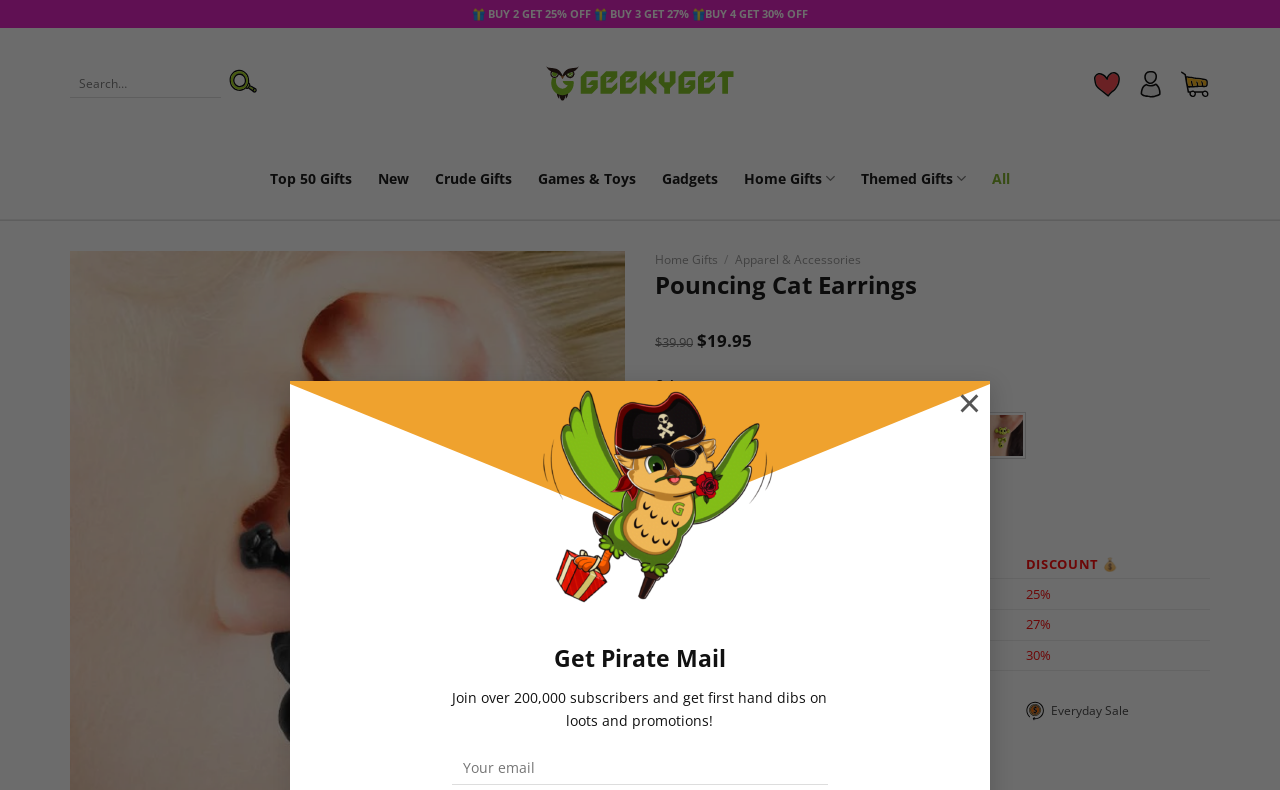Summarize the webpage comprehensively, mentioning all visible components.

This webpage is about Pouncing Cat Earrings, with a prominent image of the earrings at the top center of the page. Above the image, there is a heading "Get Pirate Mail" with a textbox to input an email address. To the right of the image, there is a button with a "×" symbol.

Below the image, there is a promotional message "🎁 BUY 2 GET 25% OFF 🎁 BUY 3 GET 27% 🎁BUY 4 GET 30% OFF" in a horizontal layout. Underneath, there is a link to "GEEKYGET" with an accompanying image.

On the top left, there is a search bar with a submit button. To the right of the search bar, there are several links to different categories, including "Top 50 Gifts", "New", "Crude Gifts", and more.

The main content of the page is about the Pouncing Cat Earrings, with a heading "Pouncing Cat Earrings" and a description of the product. There are also details about the original and current prices of the earrings. Below the prices, there are options to select the color of the earrings, with six different color options available.

To the right of the color options, there are buttons to decrease or increase the quantity of the earrings, as well as a button to add the earrings to the cart. Below the quantity options, there is a table with information about discounts for buying multiple items.

Further down the page, there are headings about the 90-Day Return policy, 4,000+ Reviews, and Everyday Sale. There is also an image promoting an "All Year Round Sale". At the very bottom of the page, there is a tab list with multiple tabs, but the content of the tabs is not visible.